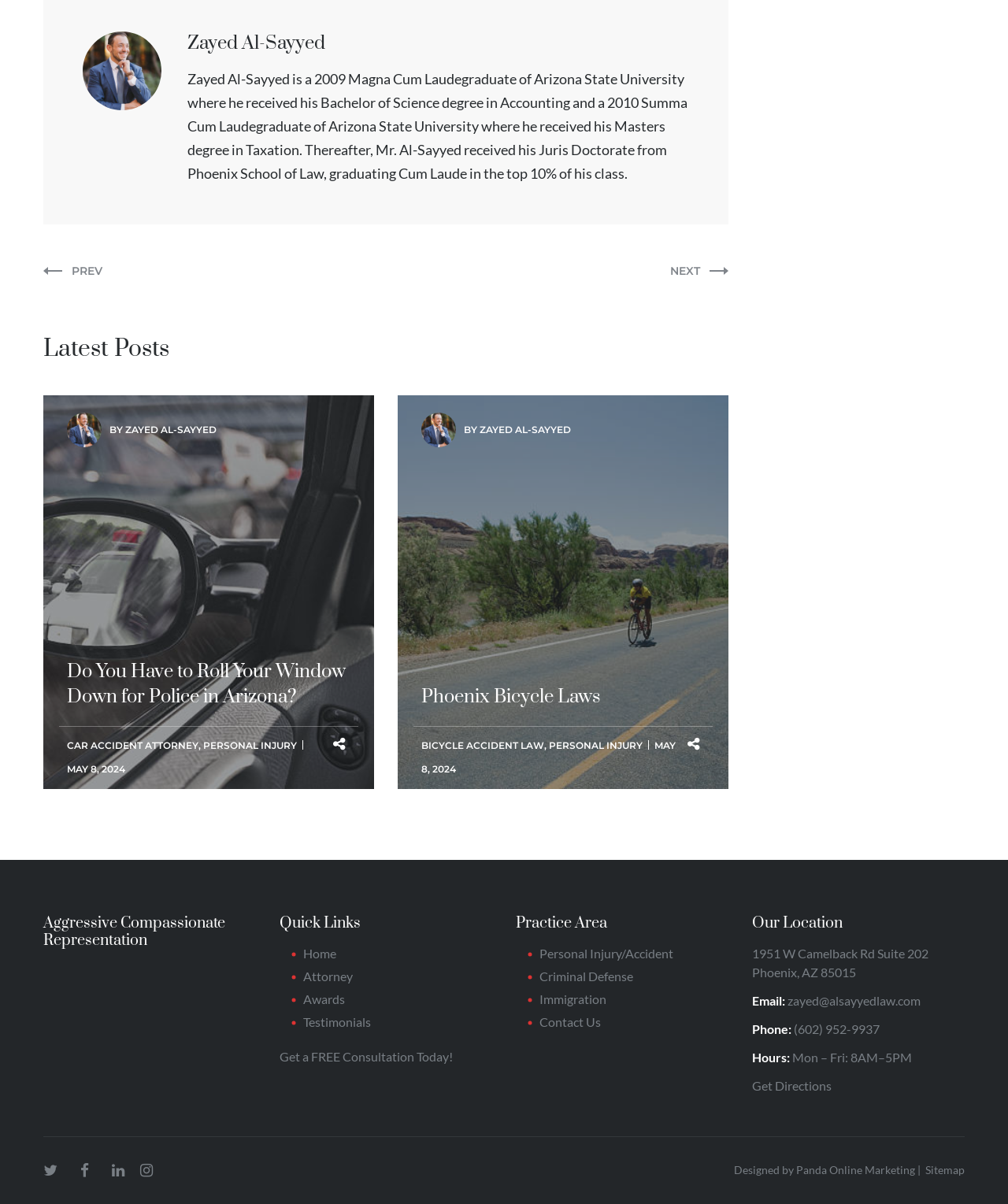Determine the bounding box coordinates for the area that should be clicked to carry out the following instruction: "Read the article 'Do You Have to Roll Your Window Down for Police in Arizona?'".

[0.066, 0.387, 0.348, 0.429]